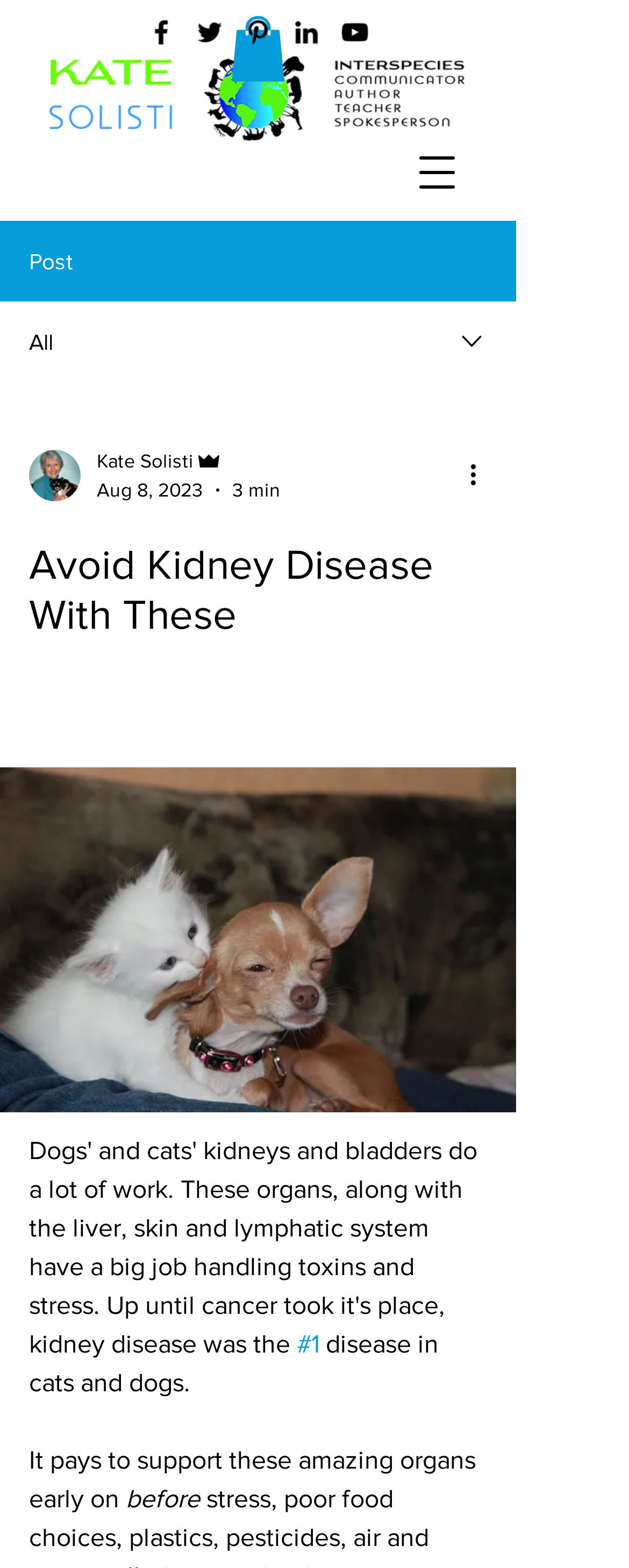What is the topic of the post?
Based on the image, give a concise answer in the form of a single word or short phrase.

kidney disease in cats and dogs